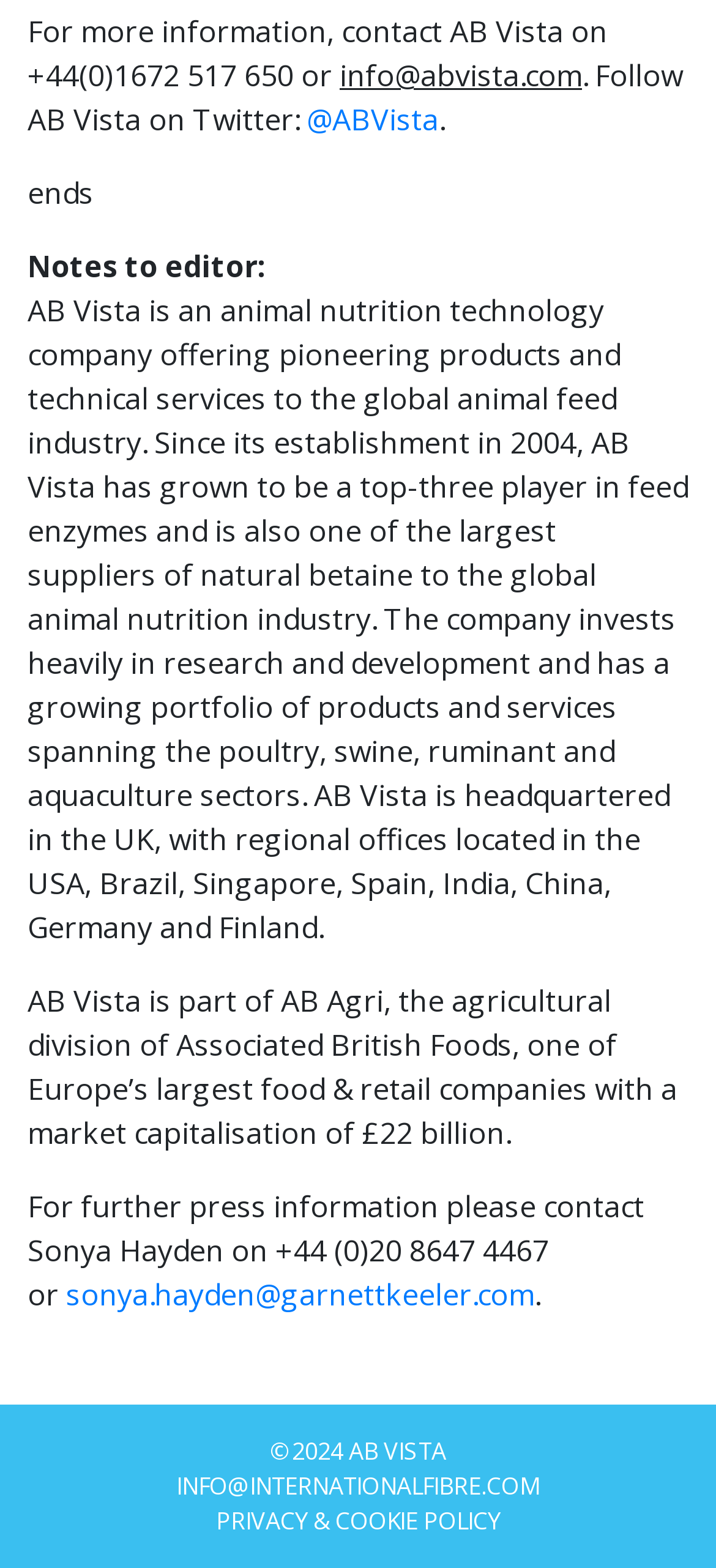Please find the bounding box coordinates (top-left x, top-left y, bottom-right x, bottom-right y) in the screenshot for the UI element described as follows: sonya.hayden@garnettkeeler.com

[0.092, 0.812, 0.746, 0.838]